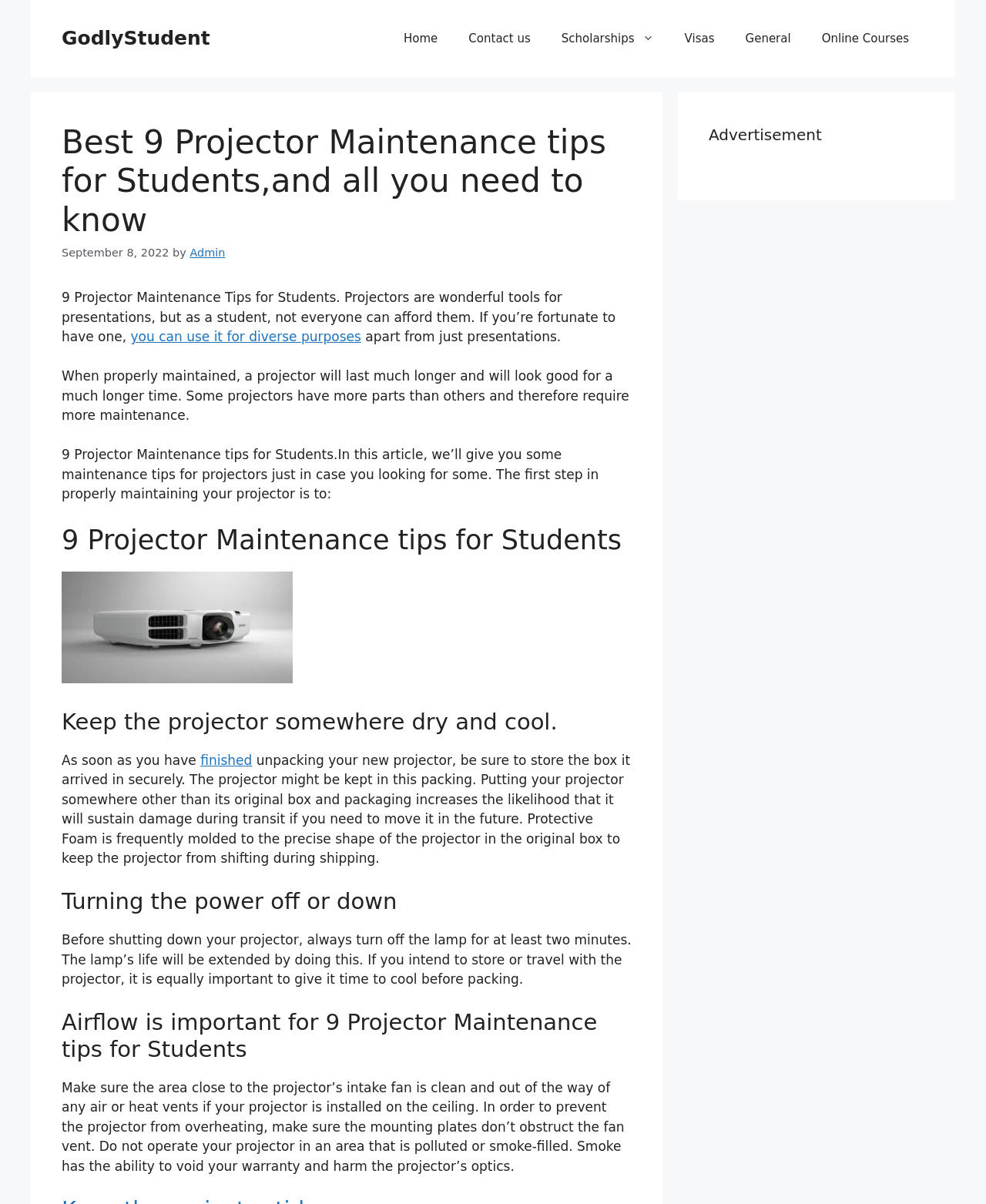Please find the bounding box coordinates of the clickable region needed to complete the following instruction: "Click the 'Scholarships' link". The bounding box coordinates must consist of four float numbers between 0 and 1, i.e., [left, top, right, bottom].

[0.554, 0.013, 0.679, 0.051]